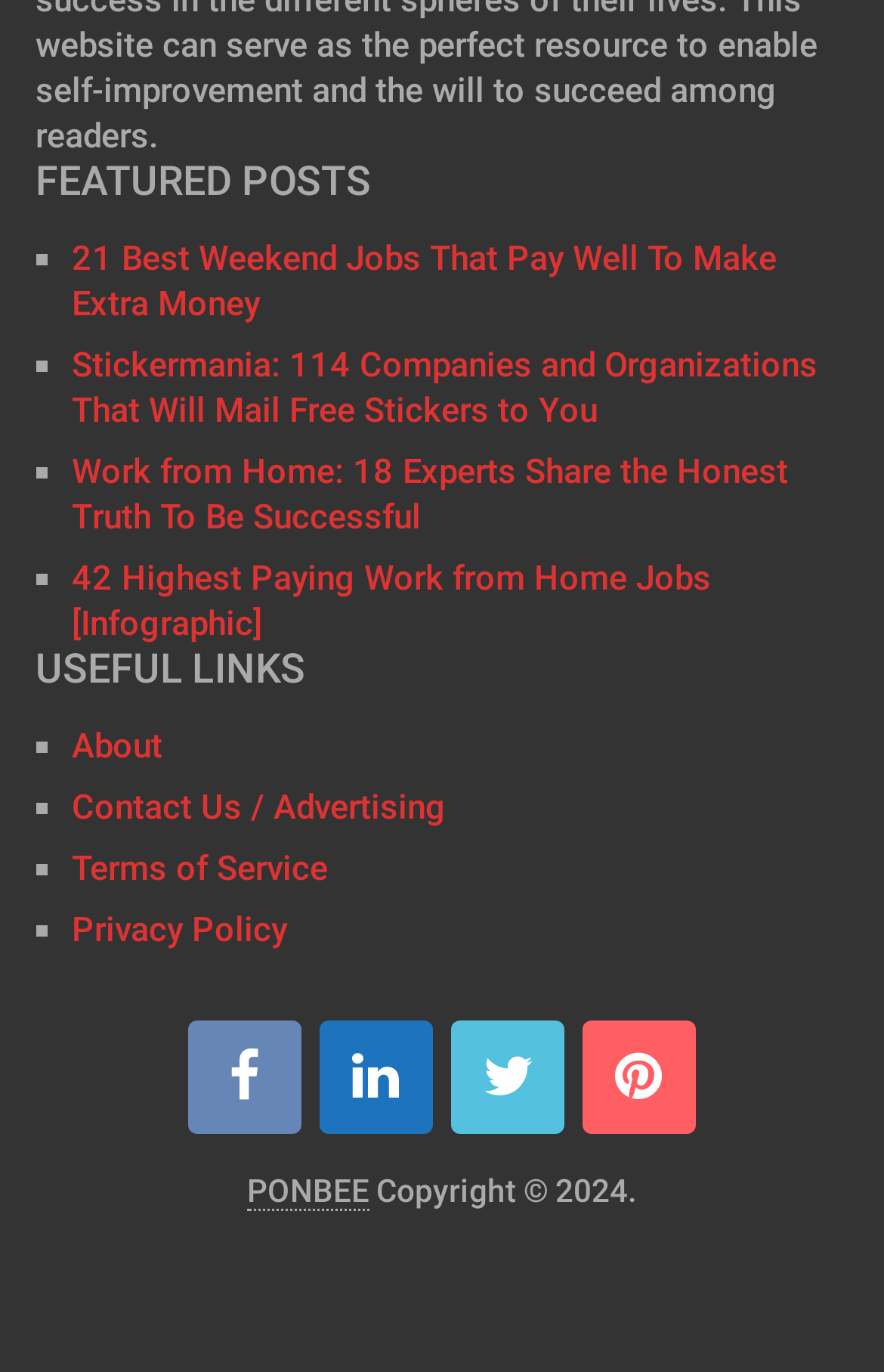Bounding box coordinates are specified in the format (top-left x, top-left y, bottom-right x, bottom-right y). All values are floating point numbers bounded between 0 and 1. Please provide the bounding box coordinate of the region this sentence describes: PONBEE

[0.279, 0.854, 0.418, 0.882]